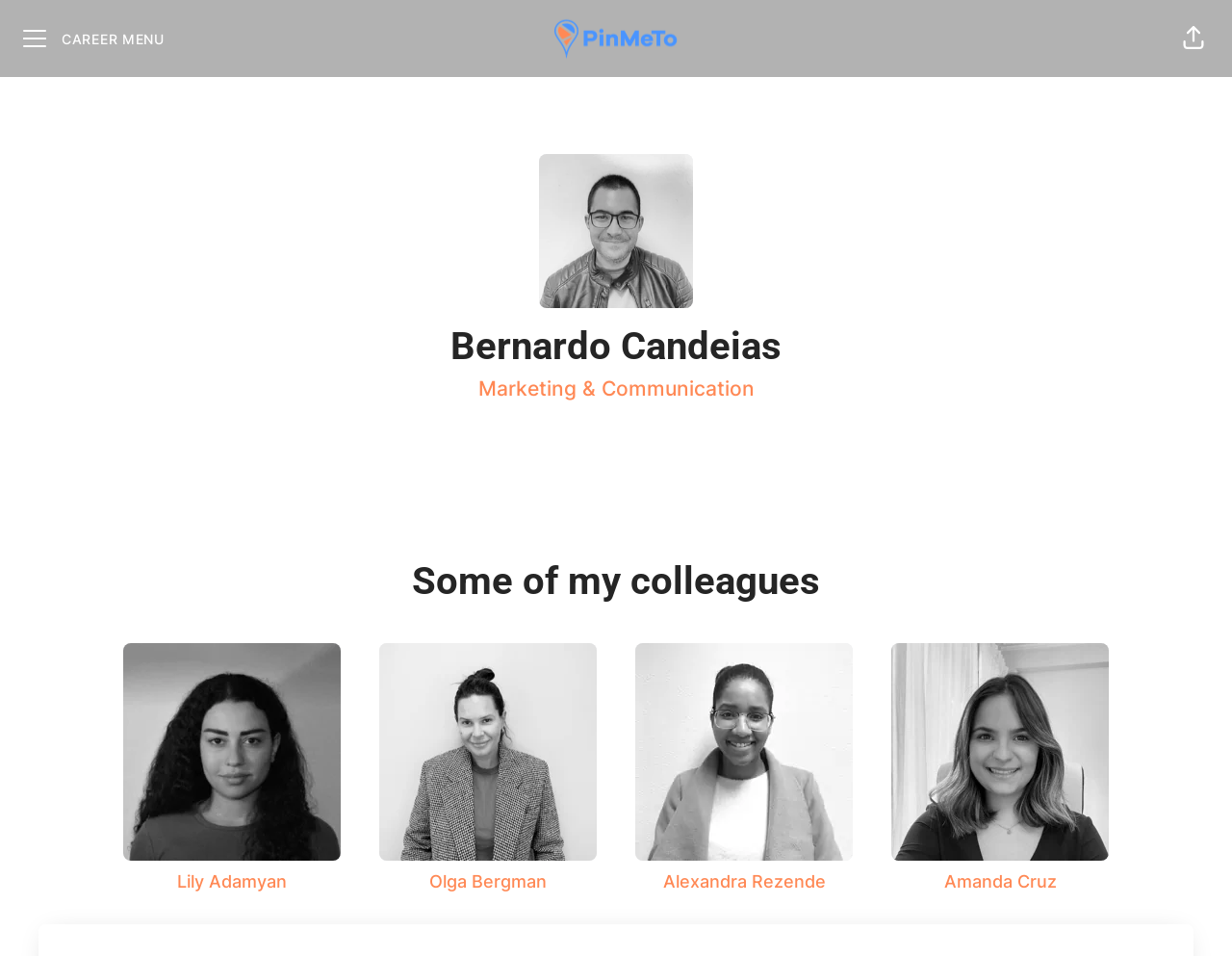What is the purpose of the 'Share page' button?
Answer the question with a detailed and thorough explanation.

The webpage has a button element with the text 'Share page', which suggests that its purpose is to allow users to share the webpage with others.